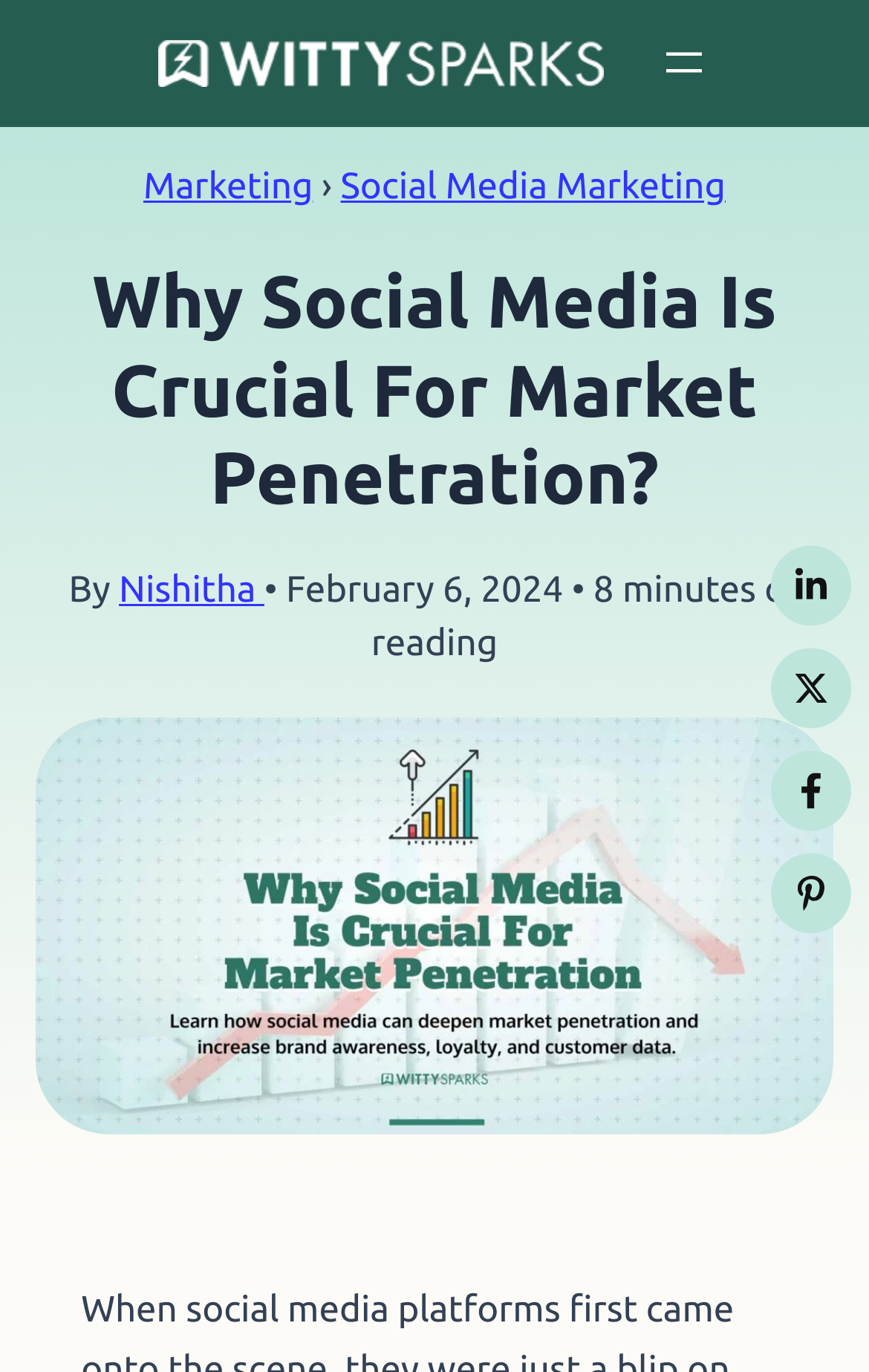How many social media platforms are mentioned?
Offer a detailed and exhaustive answer to the question.

The social media platforms mentioned are Linkedin, Twitter / X, Facebook, and Pinterest, which can be found by looking at the links and images at the bottom of the article.